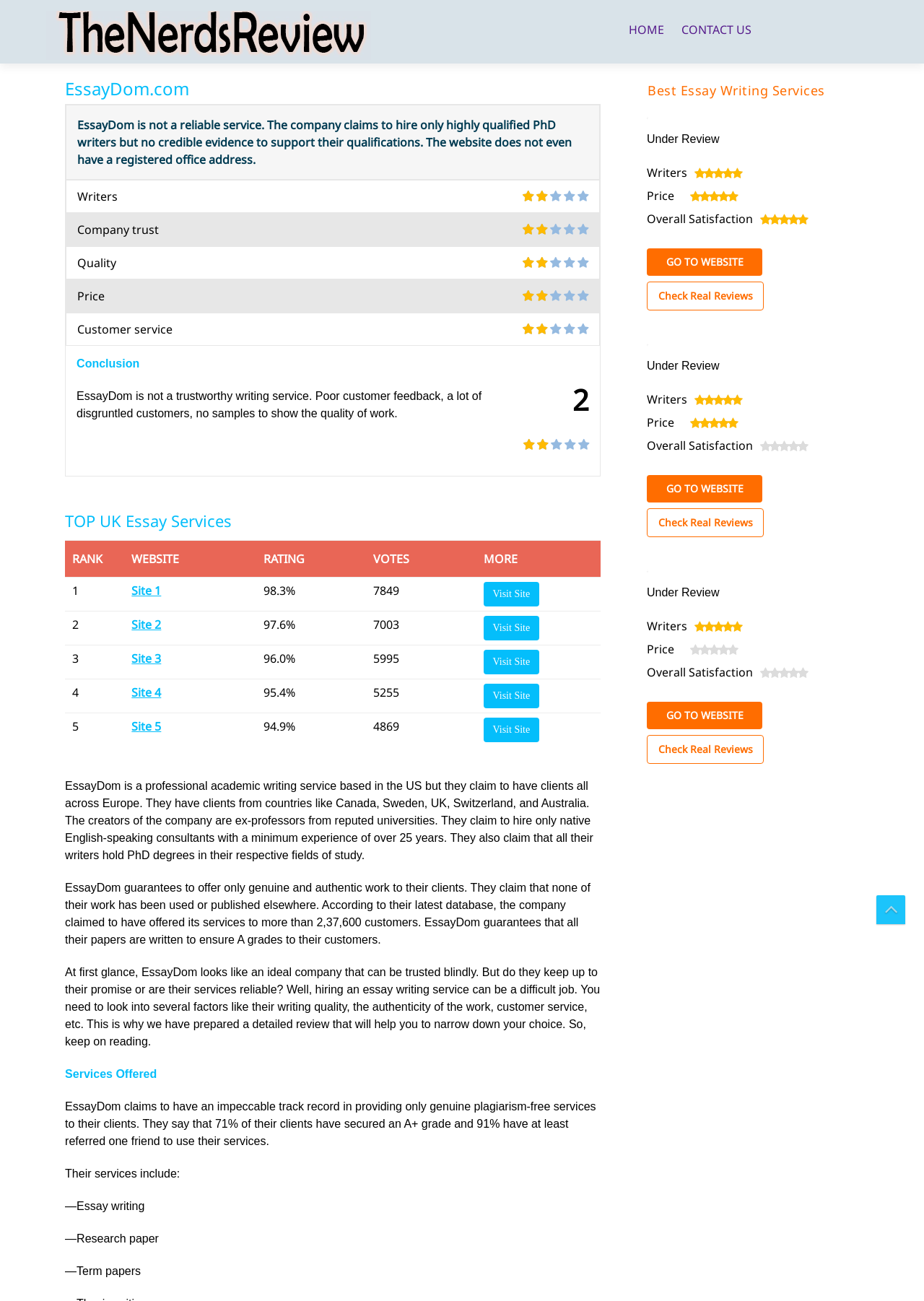Please specify the bounding box coordinates for the clickable region that will help you carry out the instruction: "Check Real Reviews".

[0.7, 0.216, 0.827, 0.239]